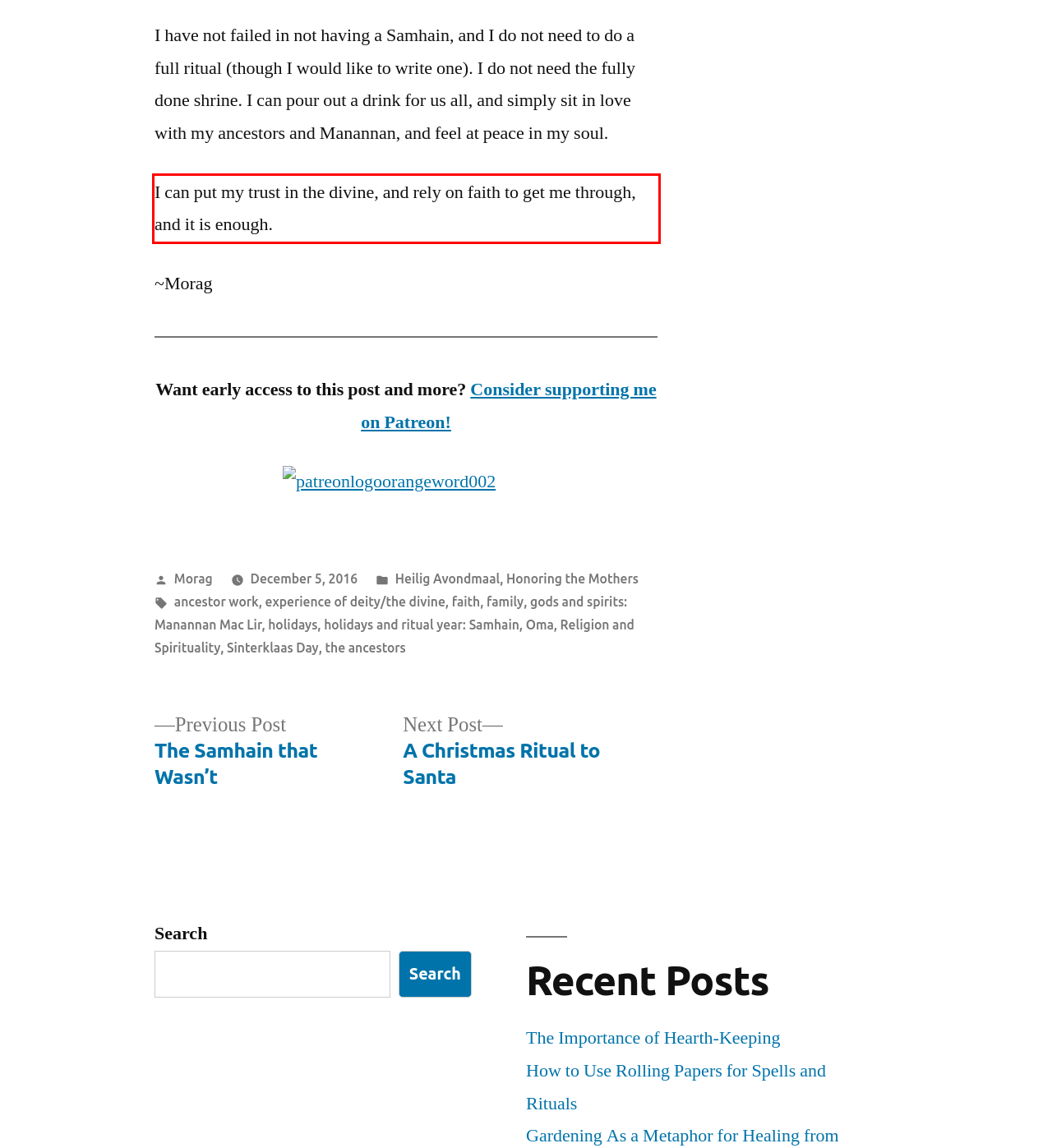Within the screenshot of a webpage, identify the red bounding box and perform OCR to capture the text content it contains.

I can put my trust in the divine, and rely on faith to get me through, and it is enough.